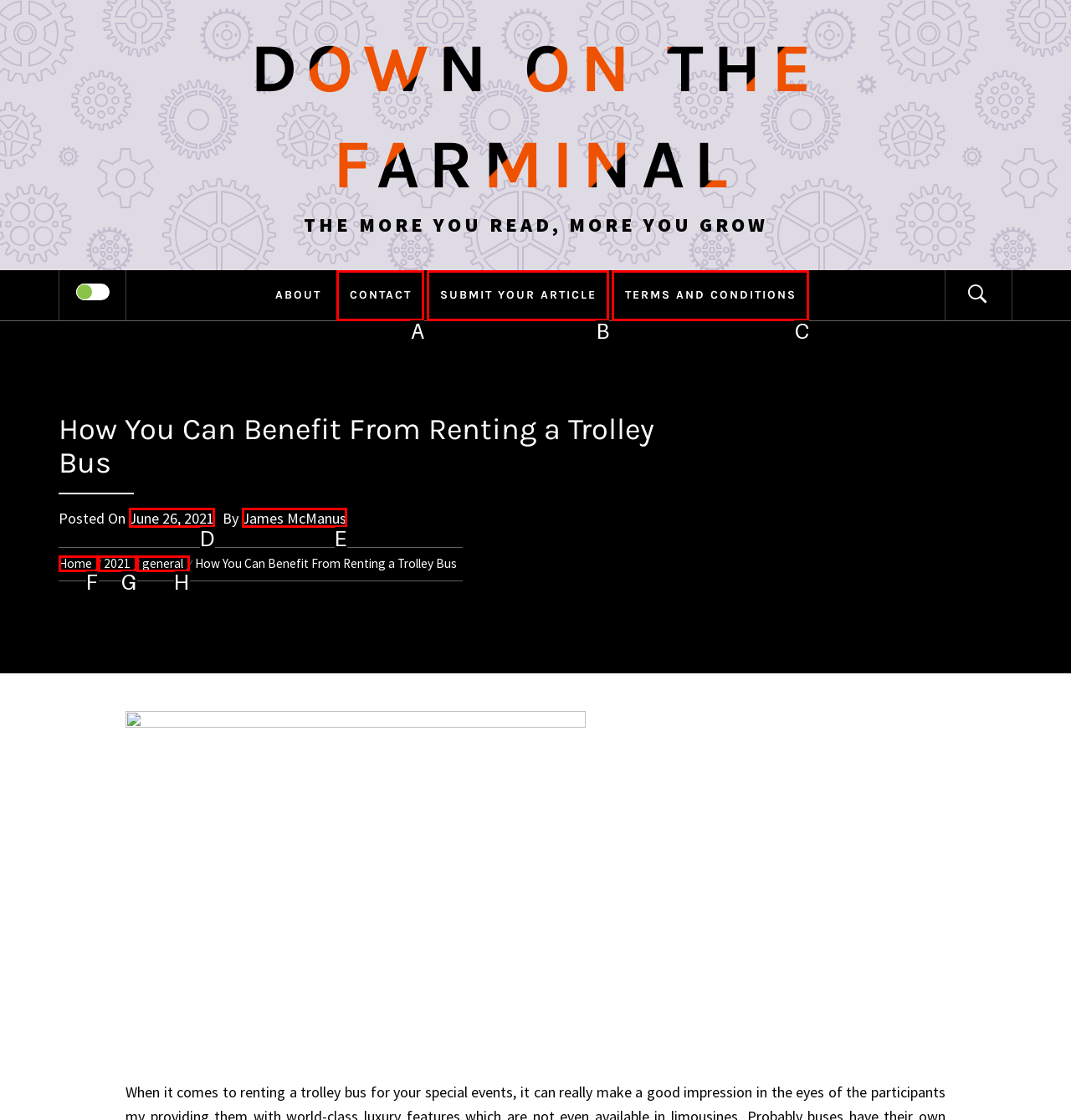Tell me the letter of the HTML element that best matches the description: Terms and Conditions from the provided options.

C